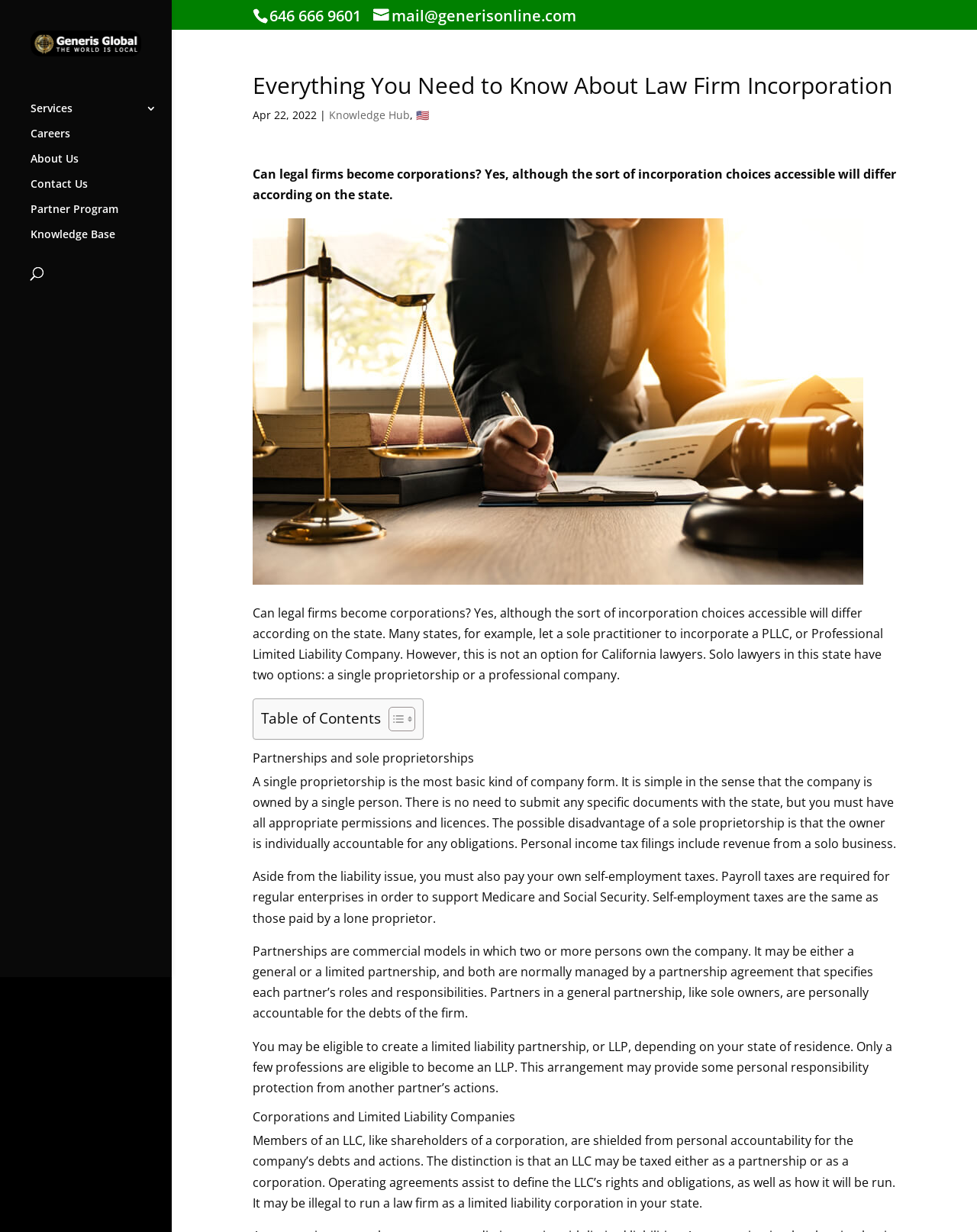Specify the bounding box coordinates of the area that needs to be clicked to achieve the following instruction: "Read about Partnerships and sole proprietorships".

[0.258, 0.61, 0.918, 0.626]